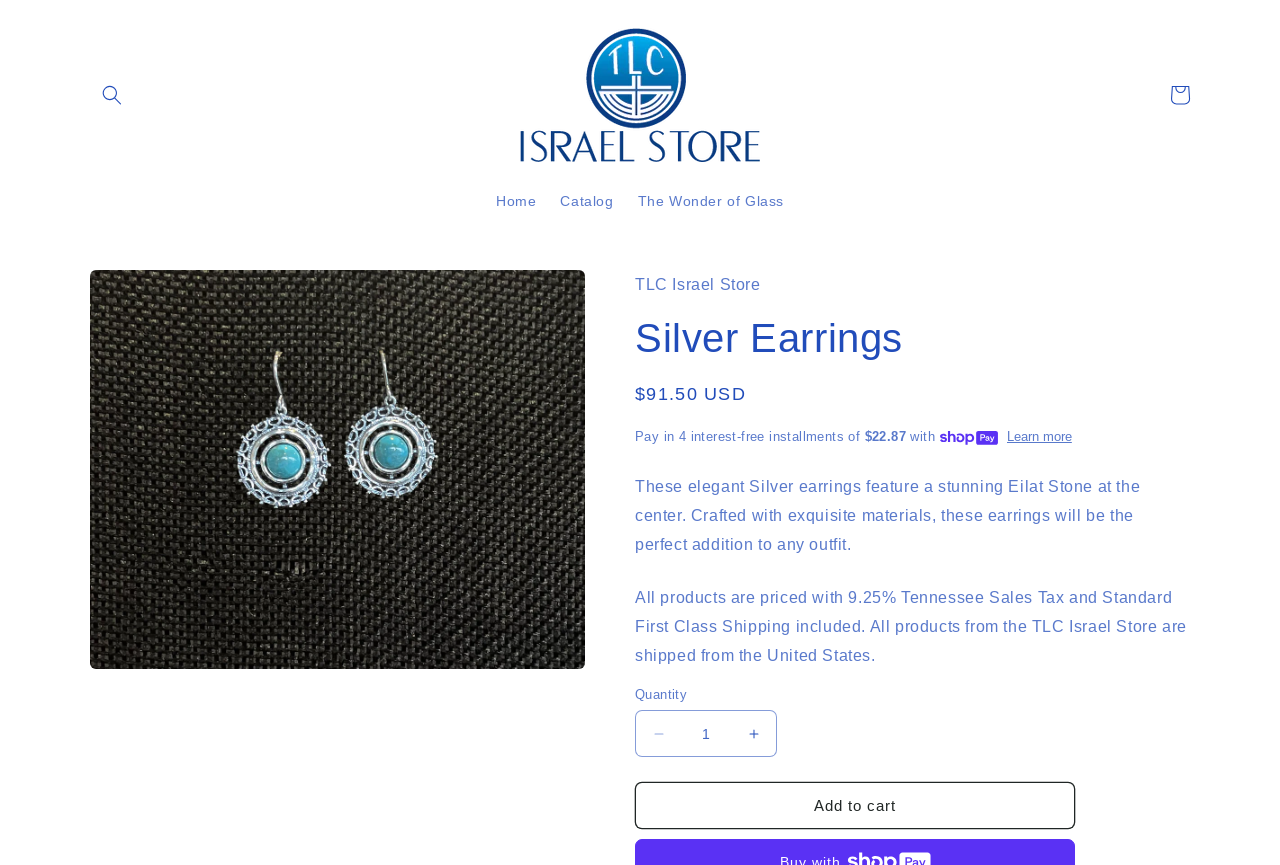What is the price of the Silver Earrings?
From the image, respond using a single word or phrase.

$91.50 USD